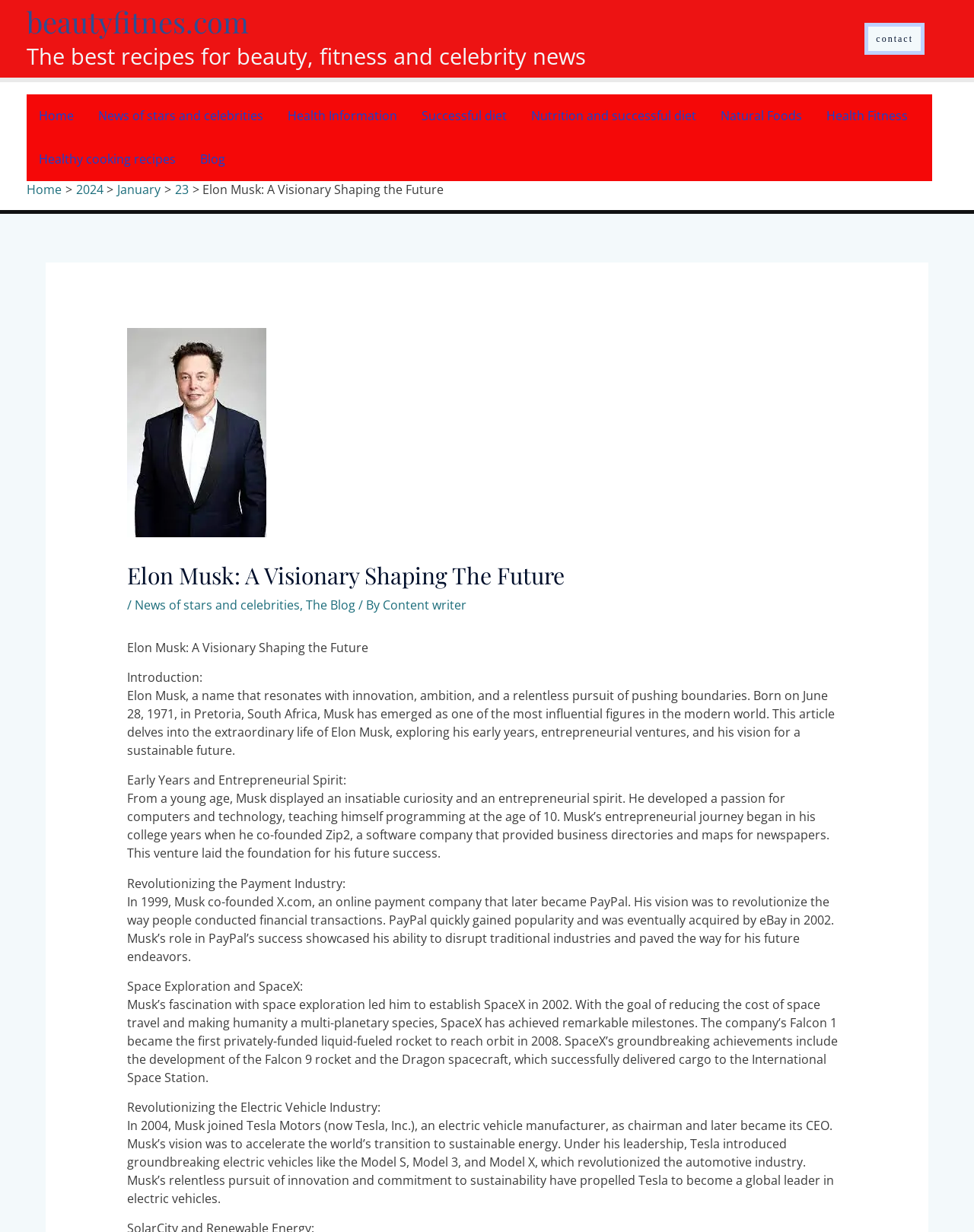What is the name of the electric vehicle manufacturer where Elon Musk serves as CEO?
Answer the question with a single word or phrase by looking at the picture.

Tesla, Inc.